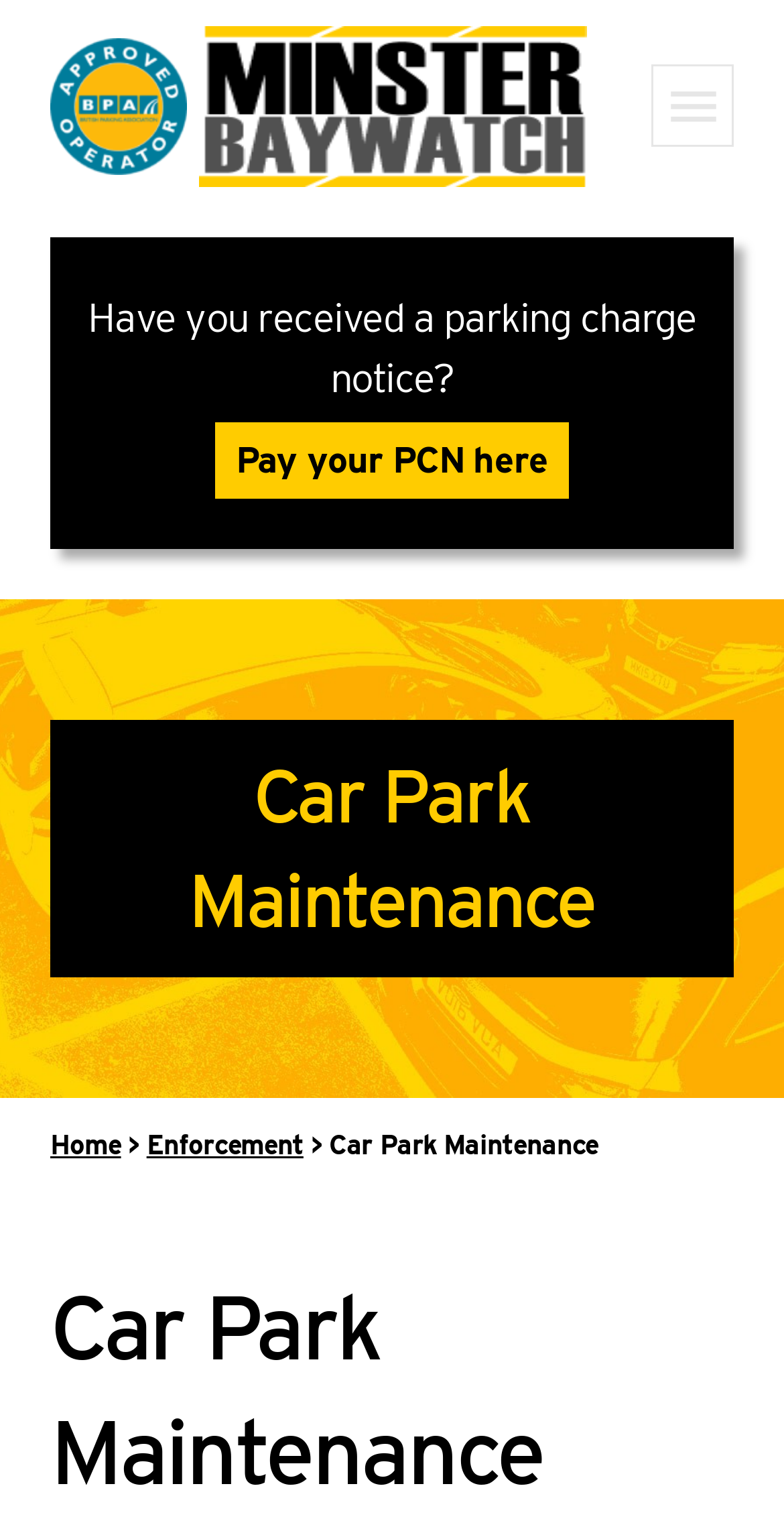What is the navigation button icon?
Based on the image, answer the question with a single word or brief phrase.

Toggle navigation